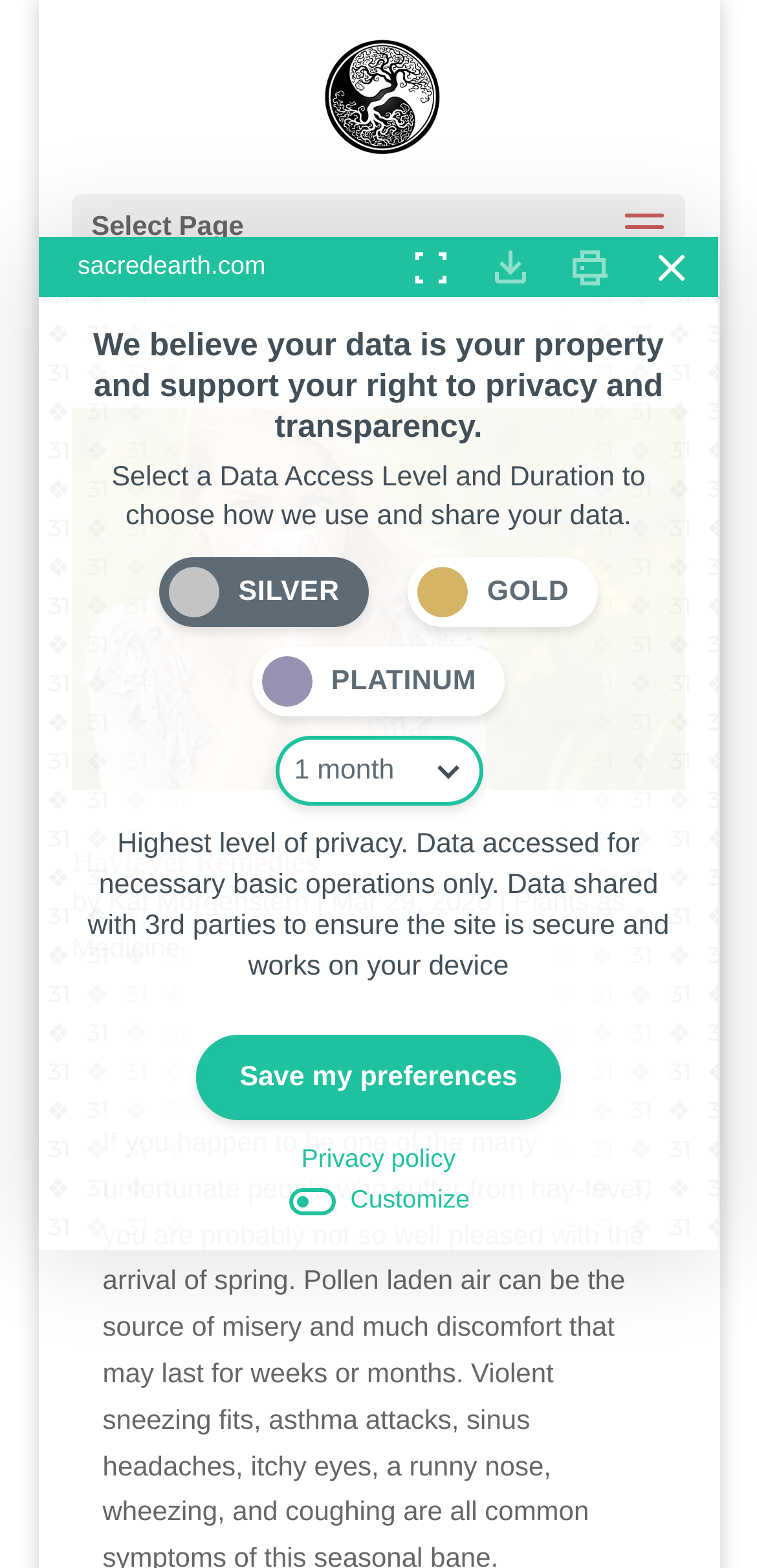Generate a thorough caption that explains the contents of the webpage.

The webpage appears to be a blog or article page from the website "Sacred Earth" with a focus on plants and natural remedies. At the top left of the page, there is a link to the website's homepage, accompanied by a small image of the website's logo. 

Below the logo, there is a dropdown menu with the title "Select Page" that allows users to navigate to different pages on the website. 

The main content of the page is an article titled "Hayfever Remedies" with a heading and a brief description. The article is written by "Kat Morgenstern" and was published on "Mar 29, 2020". There is also a link to another article titled "Plants as Medicine" below the author's name.

On the right side of the page, there is a modal dialog box with a privacy policy statement. The dialog box has several buttons, including "Expand Toggle", "Download Consent", "Print Consent", and "Close Compliance". The dialog box also contains a radio group with three options: "Silver", "Gold", and "Platinum", which appear to be related to data access levels. Below the radio group, there is a combobox and a text area with a description of the highest level of privacy.

At the bottom of the page, there are three buttons: "Save my preferences", "Customize", and "Privacy policy".